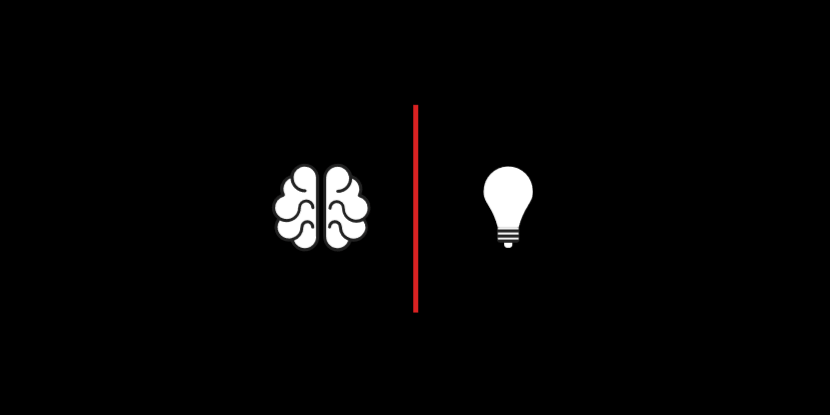Generate an elaborate description of what you see in the image.

The image features a striking contrast between two prominent symbols representing cognitive processes. On the left, a stylized brain icon symbolizes critical thinking, intelligence, and mental activity, while on the right, a light bulb represents ideas, innovation, and creativity. These elements are separated by a bold red vertical line, emphasizing the interplay between critical thinking and creative thought—a theme central to overcoming intuitive traps in decision-making. This visual encapsulates the article's exploration of common barriers to critical thinking and the importance of recognizing and addressing these 'intuitive traps' to enhance analytical skills.